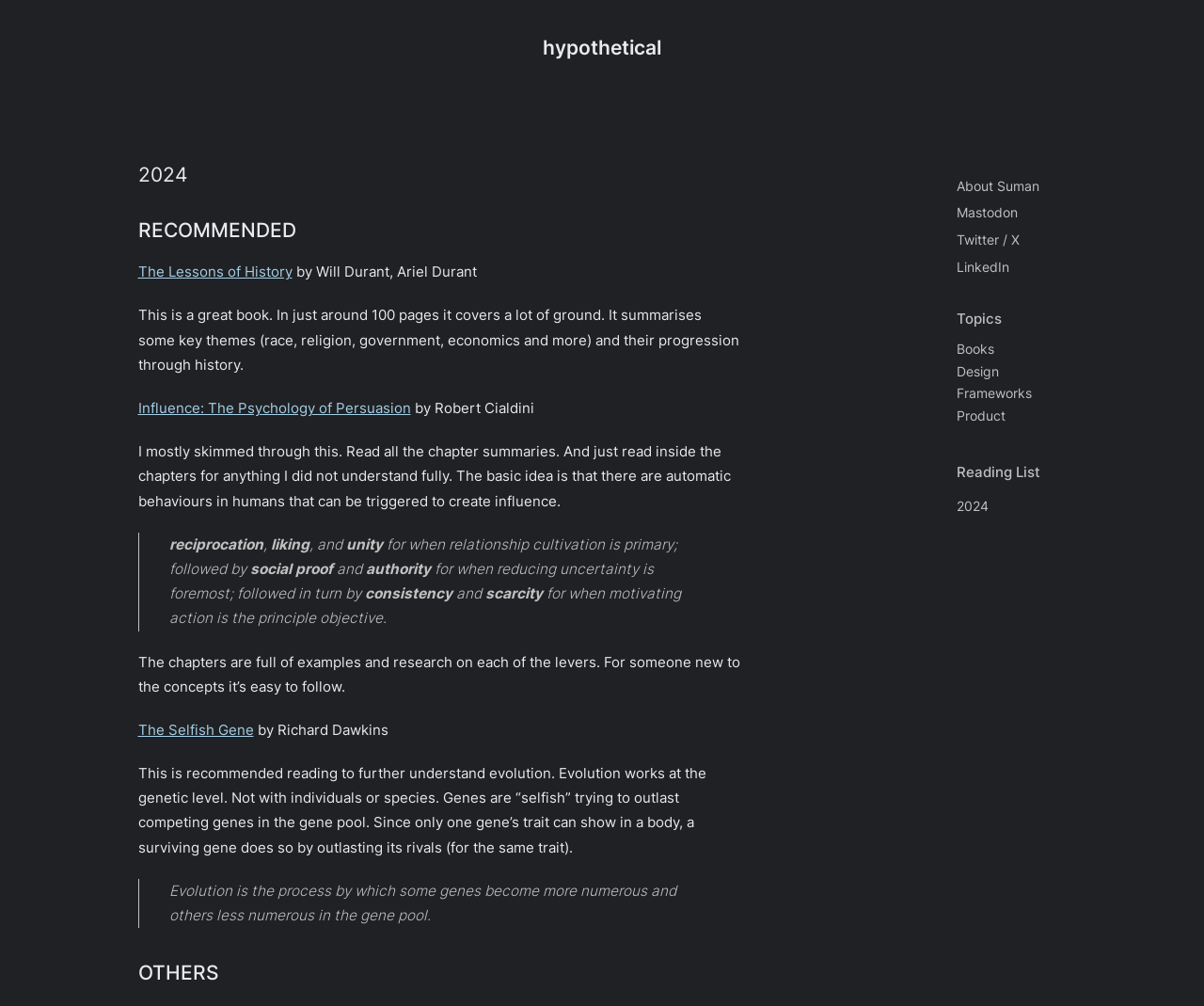Point out the bounding box coordinates of the section to click in order to follow this instruction: "View the book summary of 'Influence: The Psychology of Persuasion'".

[0.114, 0.397, 0.341, 0.414]